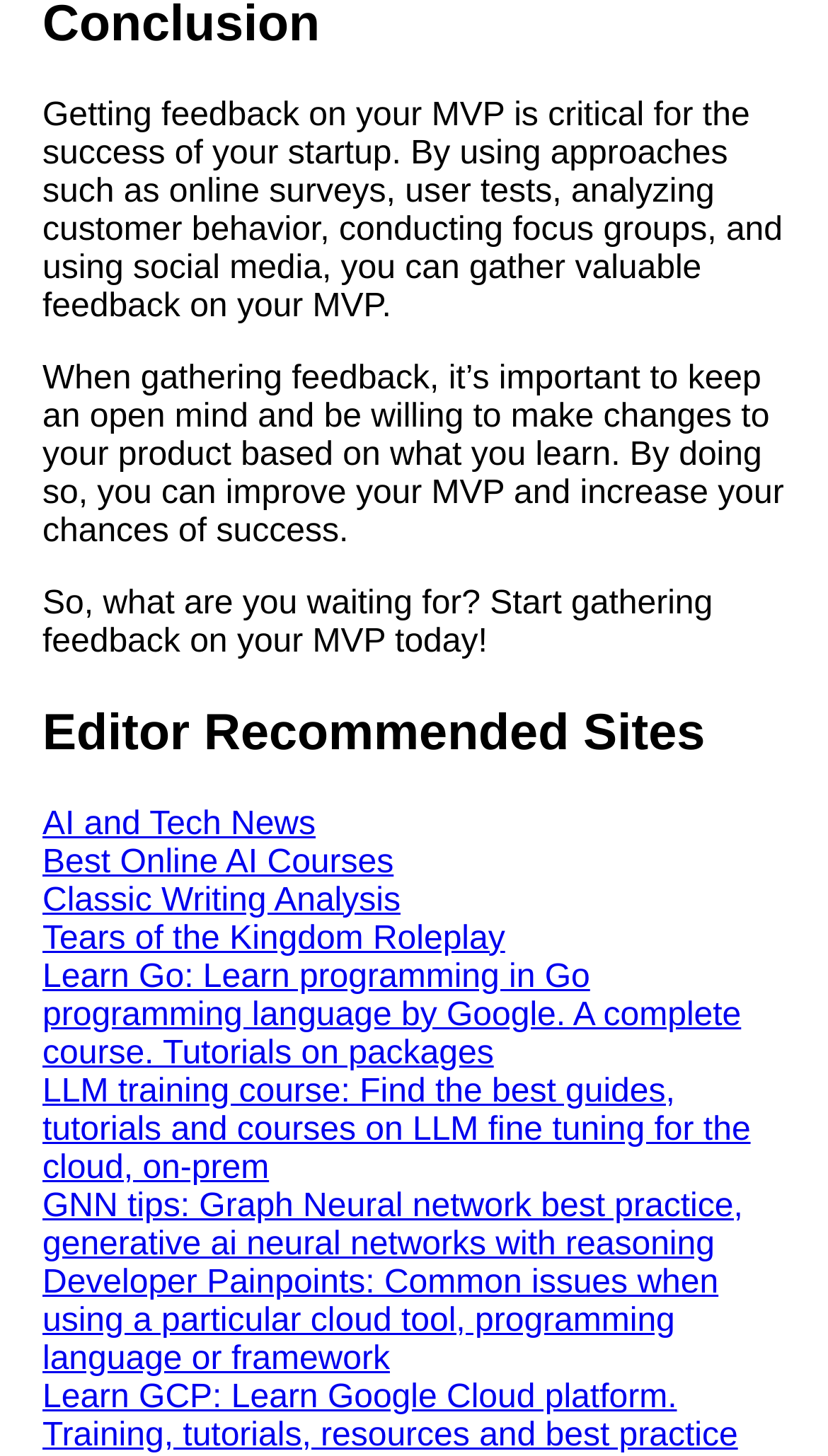Please identify the bounding box coordinates of the region to click in order to complete the given instruction: "Explore Developer Painpoints". The coordinates should be four float numbers between 0 and 1, i.e., [left, top, right, bottom].

[0.051, 0.868, 0.868, 0.945]